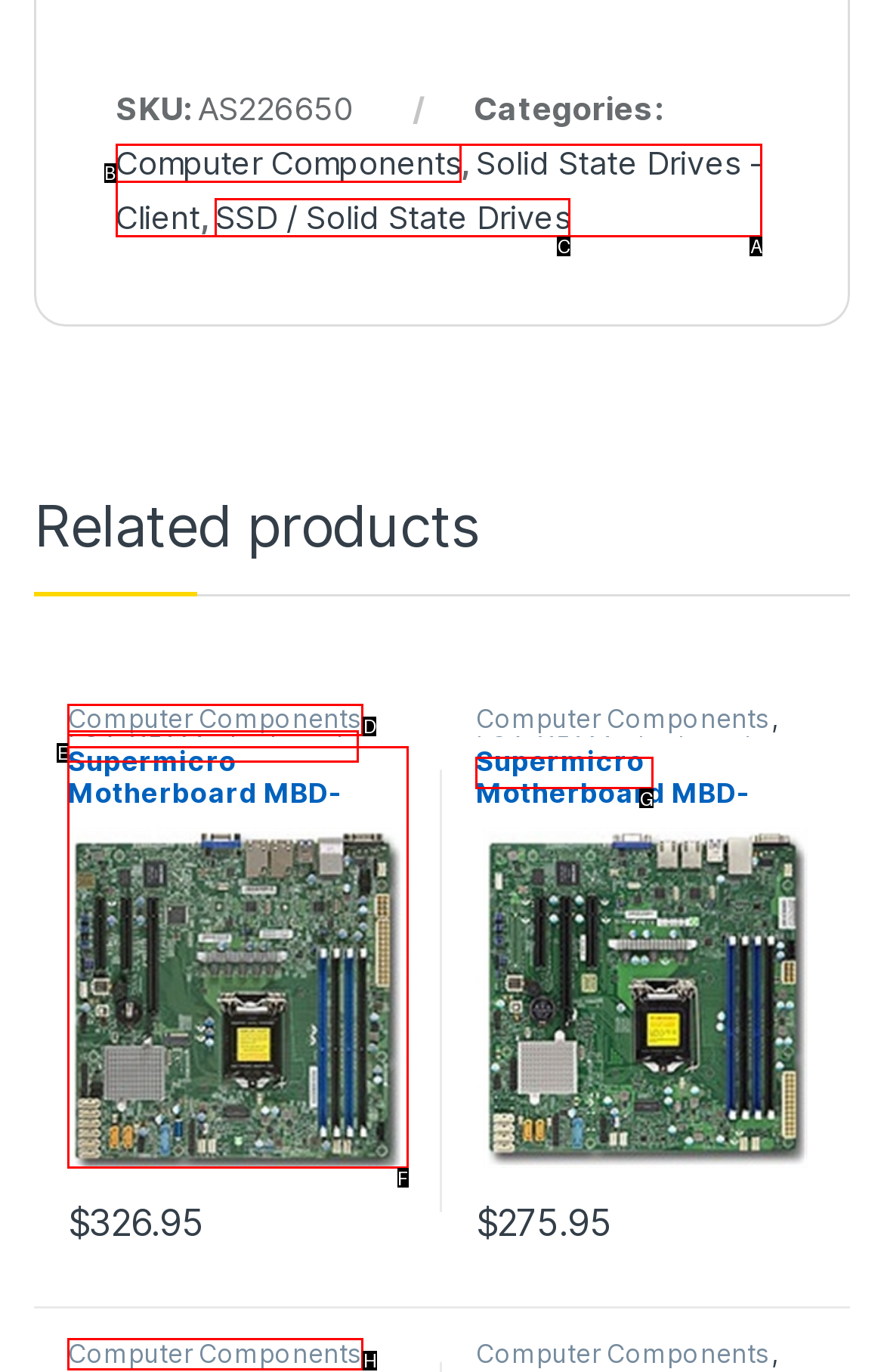From the choices provided, which HTML element best fits the description: Motherboards? Answer with the appropriate letter.

G